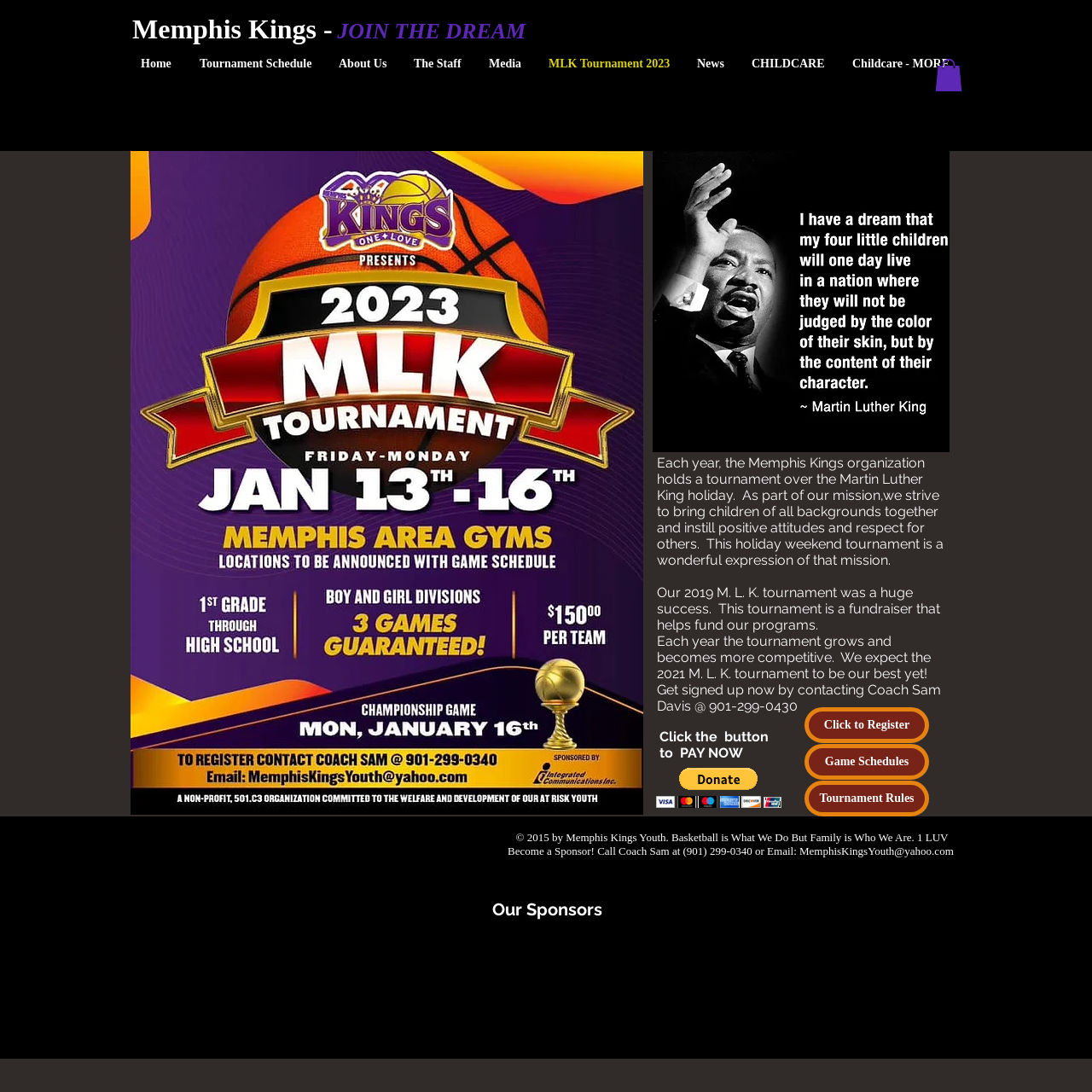Please determine the bounding box coordinates for the UI element described here. Use the format (top-left x, top-left y, bottom-right x, bottom-right y) with values bounded between 0 and 1: Childcare - MORE

[0.769, 0.045, 0.883, 0.071]